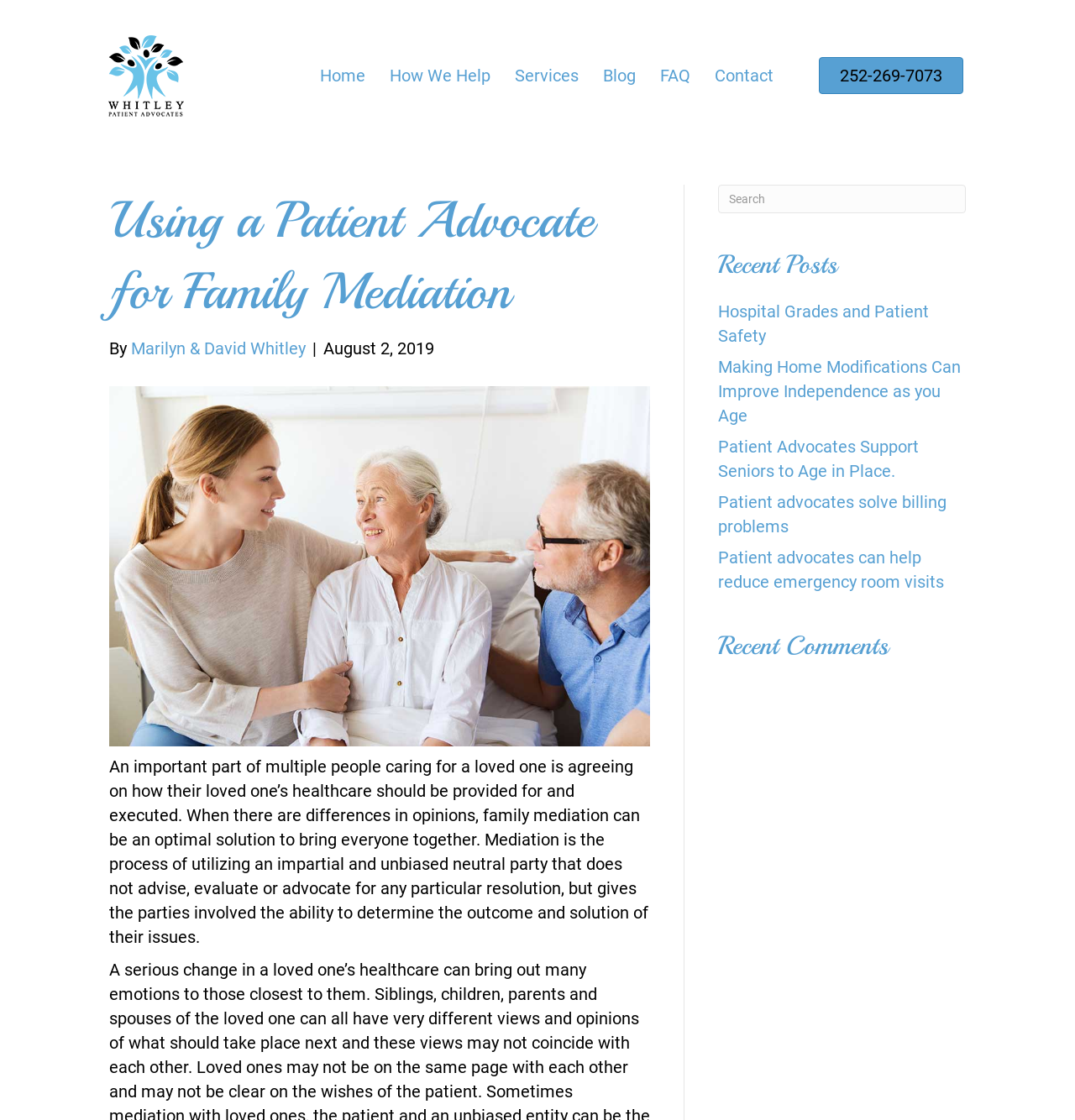Determine the bounding box coordinates for the area that needs to be clicked to fulfill this task: "Learn more about the 'How We Help' service". The coordinates must be given as four float numbers between 0 and 1, i.e., [left, top, right, bottom].

[0.352, 0.049, 0.467, 0.085]